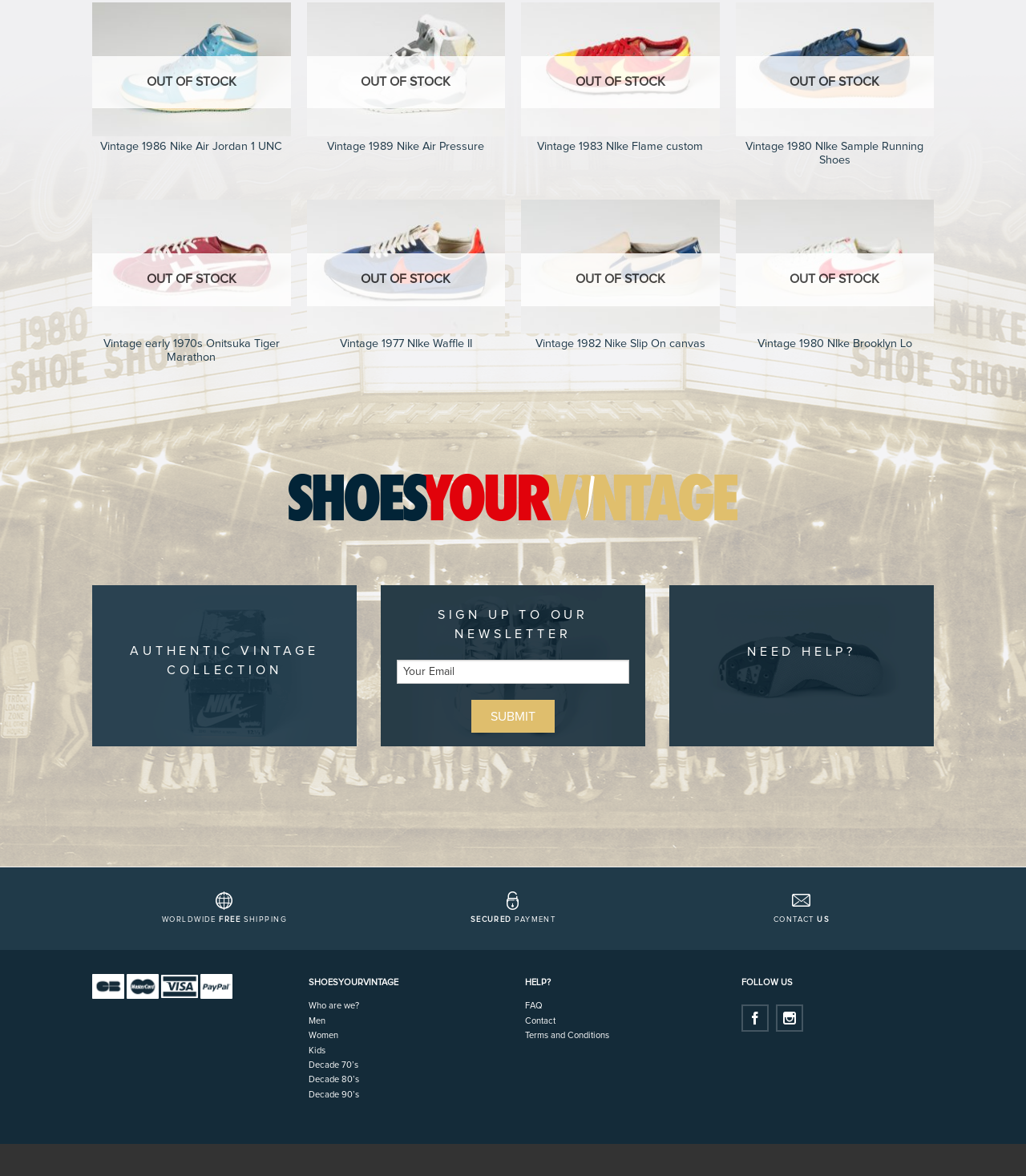Find the bounding box of the web element that fits this description: "parent_node: SIGN UP placeholder="Email"".

None